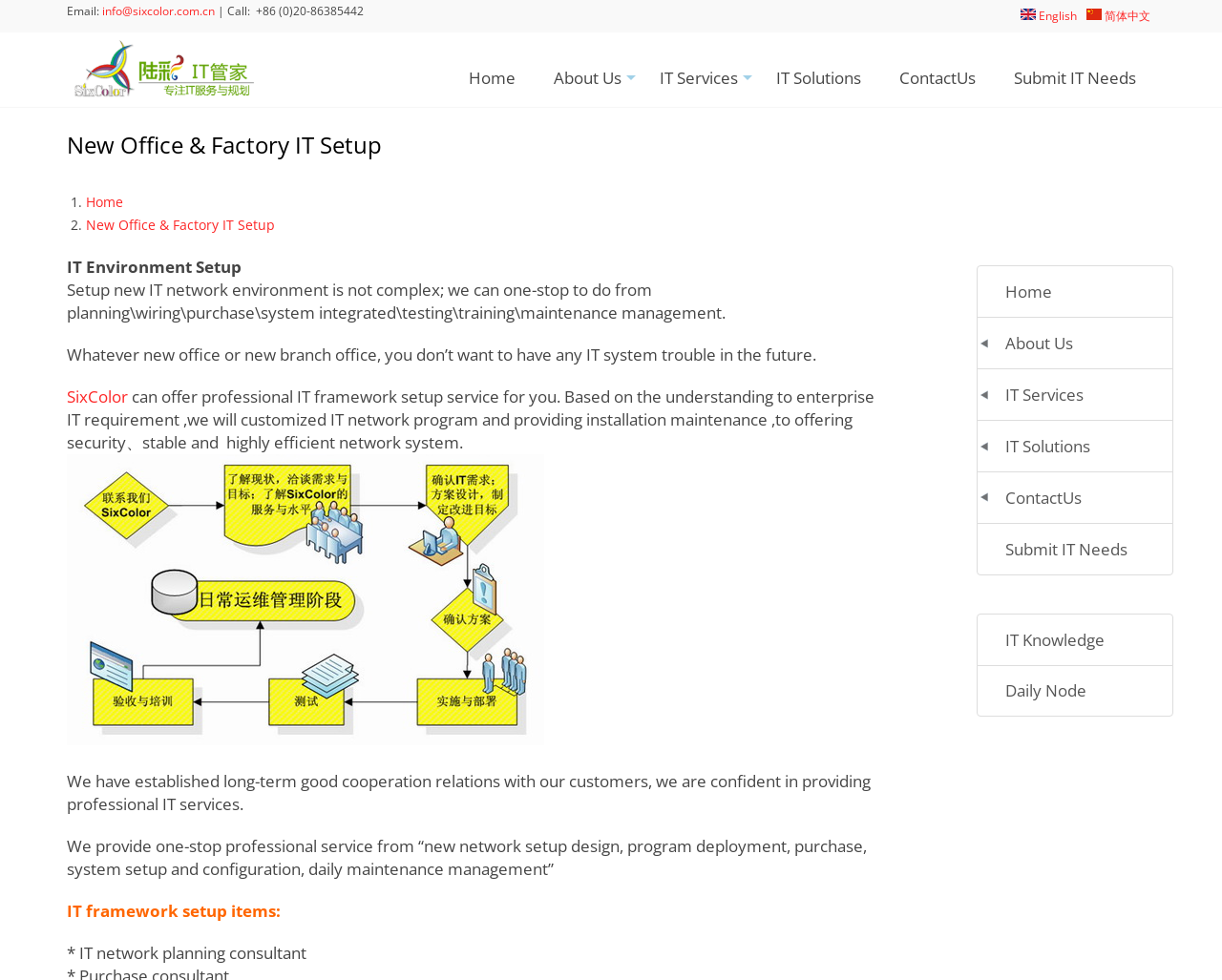Please find the bounding box coordinates of the section that needs to be clicked to achieve this instruction: "Click the 'Home' link at the top left".

[0.055, 0.08, 0.212, 0.106]